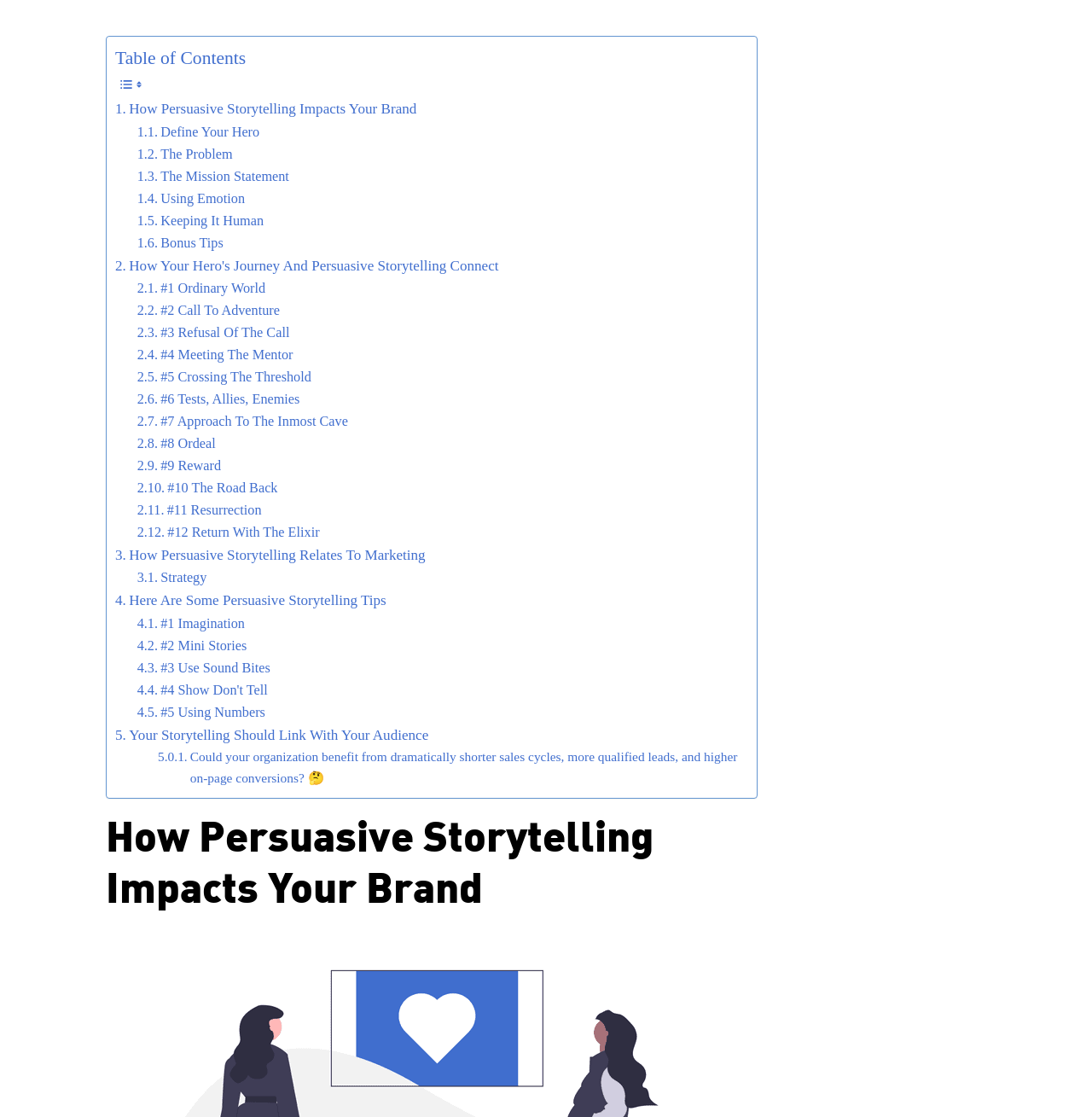Please locate the clickable area by providing the bounding box coordinates to follow this instruction: "Discover 'Bonus Tips'".

[0.126, 0.208, 0.205, 0.227]